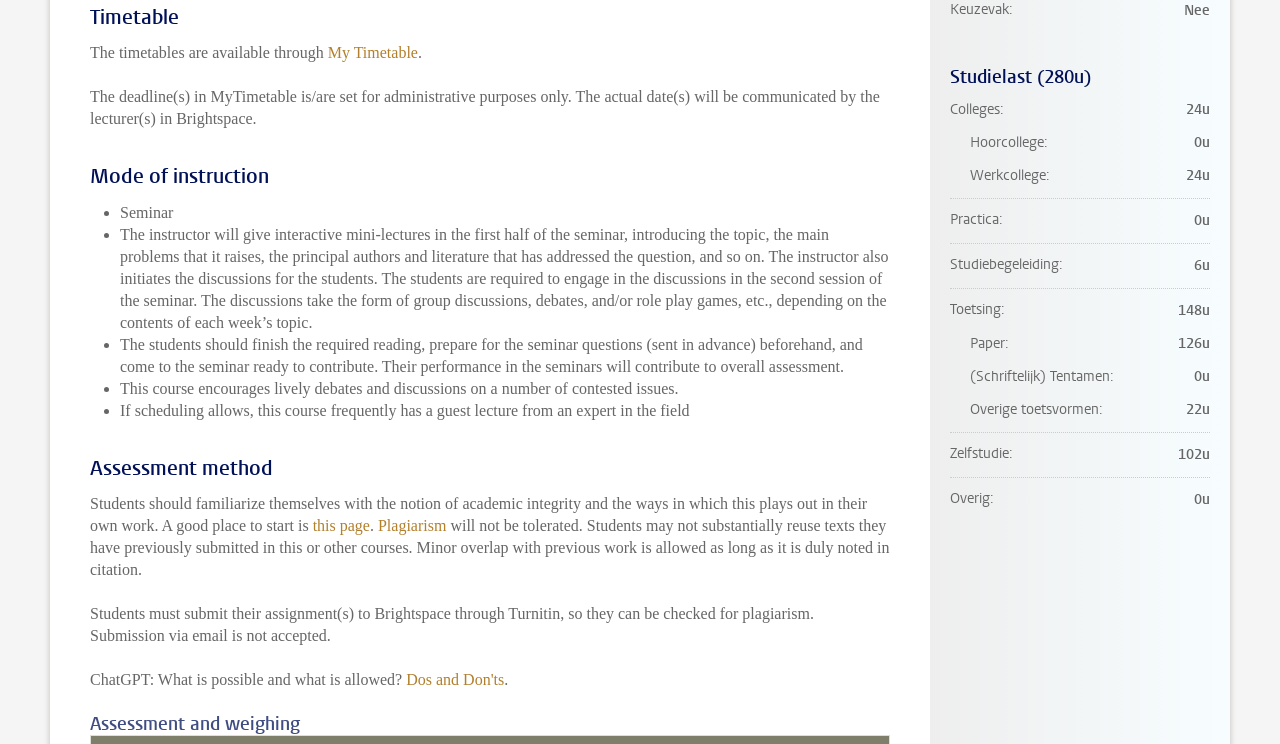Give a one-word or short phrase answer to this question: 
What is the purpose of the 'ChatGPT: What is possible and what is allowed?' section?

To provide guidelines on using ChatGPT